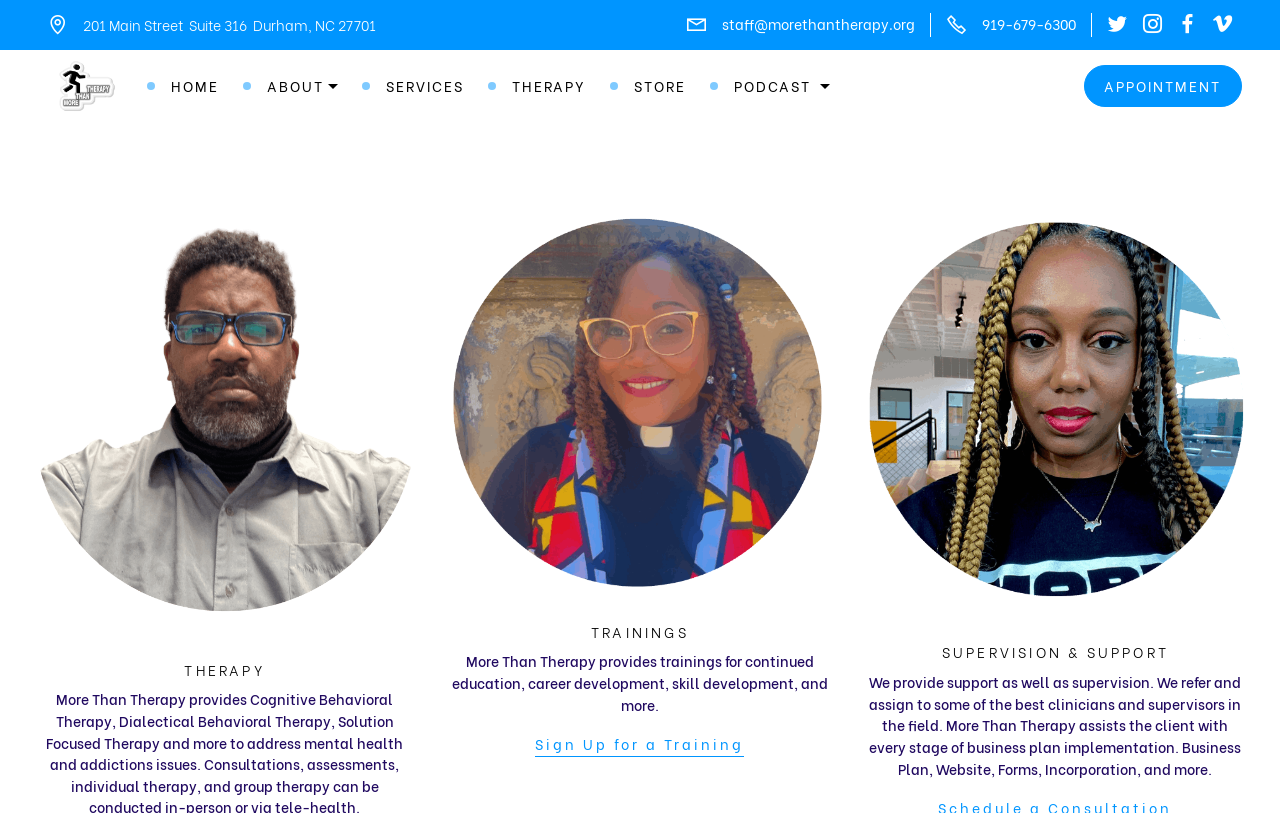Please identify the bounding box coordinates for the region that you need to click to follow this instruction: "Click the 'Felipe Blue, MA, LCAS' link".

[0.026, 0.397, 0.325, 0.425]